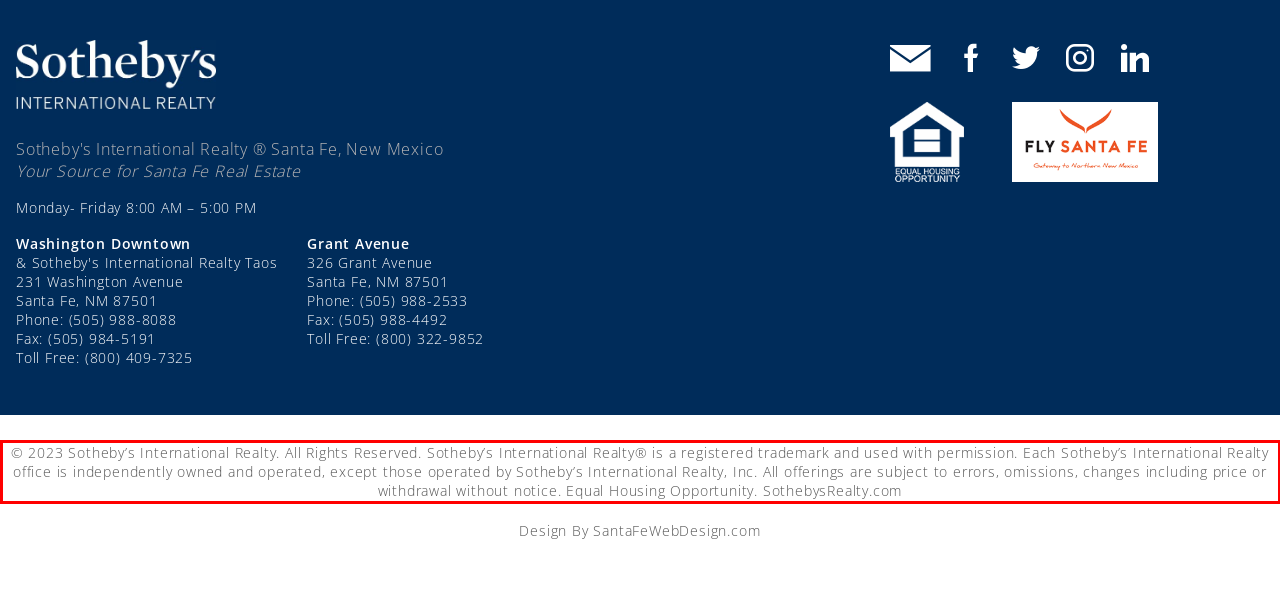Please examine the webpage screenshot containing a red bounding box and use OCR to recognize and output the text inside the red bounding box.

© 2023 Sotheby’s International Realty. All Rights Reserved. Sotheby’s International Realty® is a registered trademark and used with permission. Each Sotheby’s International Realty office is independently owned and operated, except those operated by Sotheby’s International Realty, Inc. All offerings are subject to errors, omissions, changes including price or withdrawal without notice. Equal Housing Opportunity. SothebysRealty.com